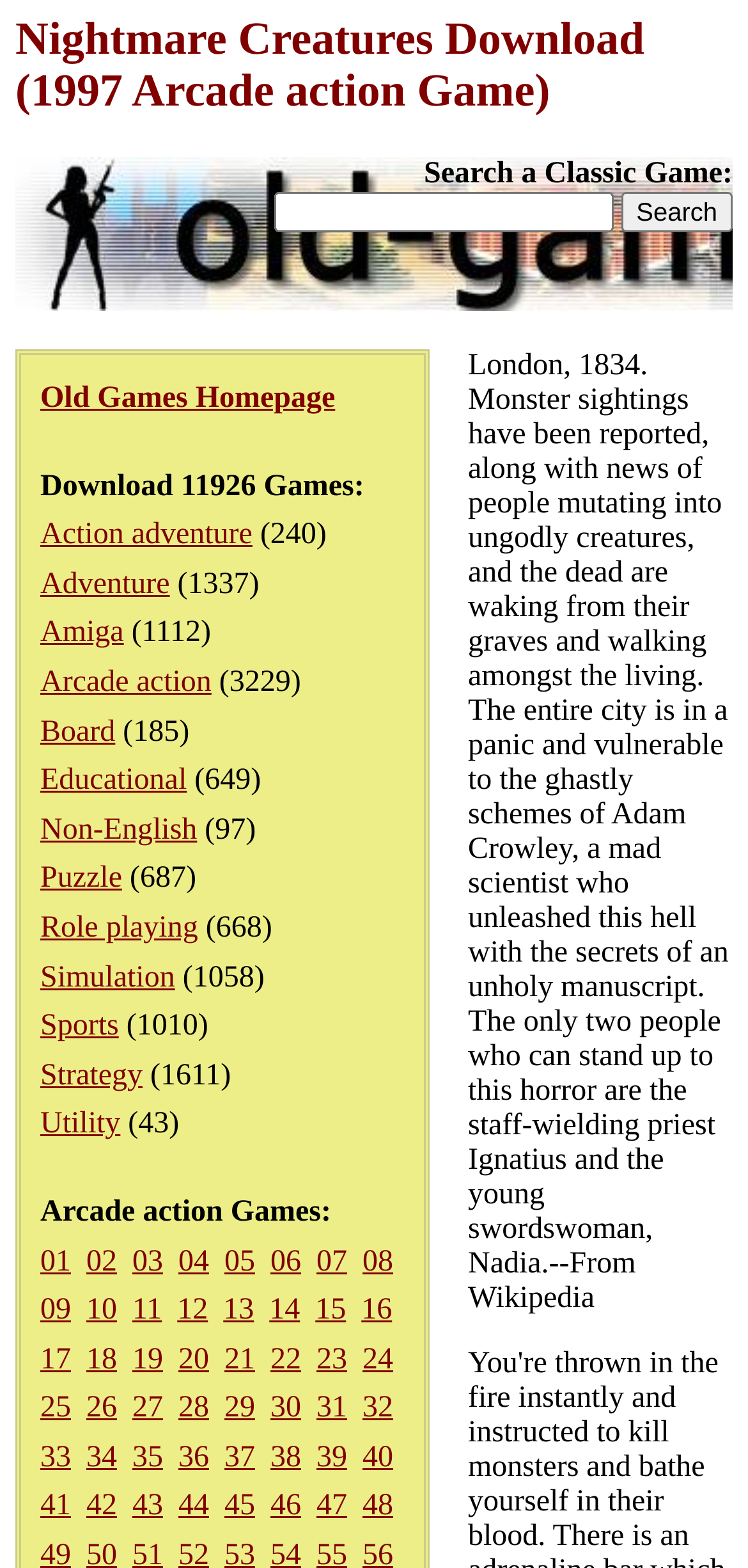With reference to the screenshot, provide a detailed response to the question below:
What is the purpose of the textbox?

I found the textbox with the preceding text 'Search a Classic Game:' which suggests that the purpose of the textbox is to search for a classic game.